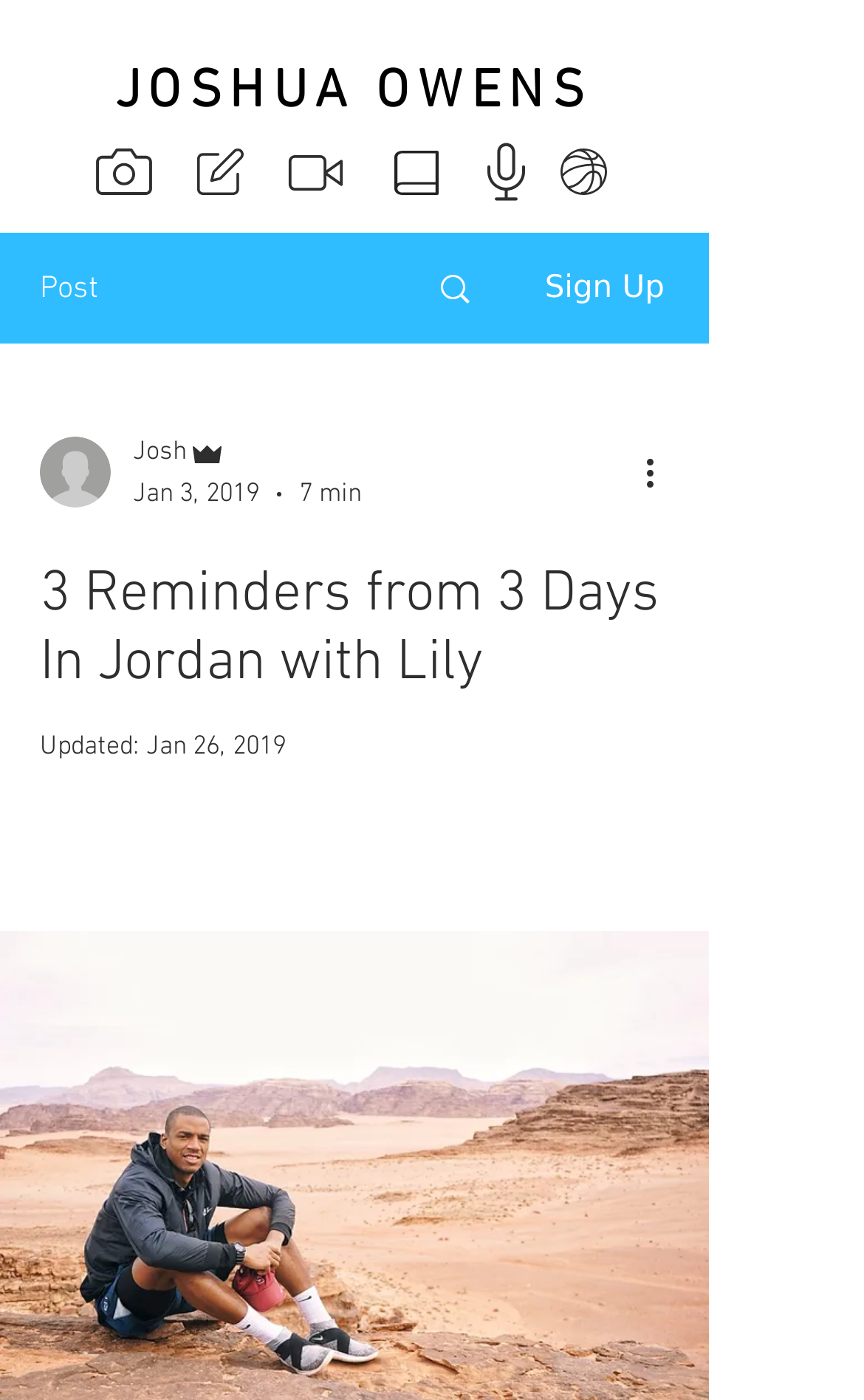What is the category of the blog post?
Please use the image to provide an in-depth answer to the question.

The category of the blog post can be inferred from the content of the post, which appears to be about a trip to Jordan, suggesting that the category is Travel.